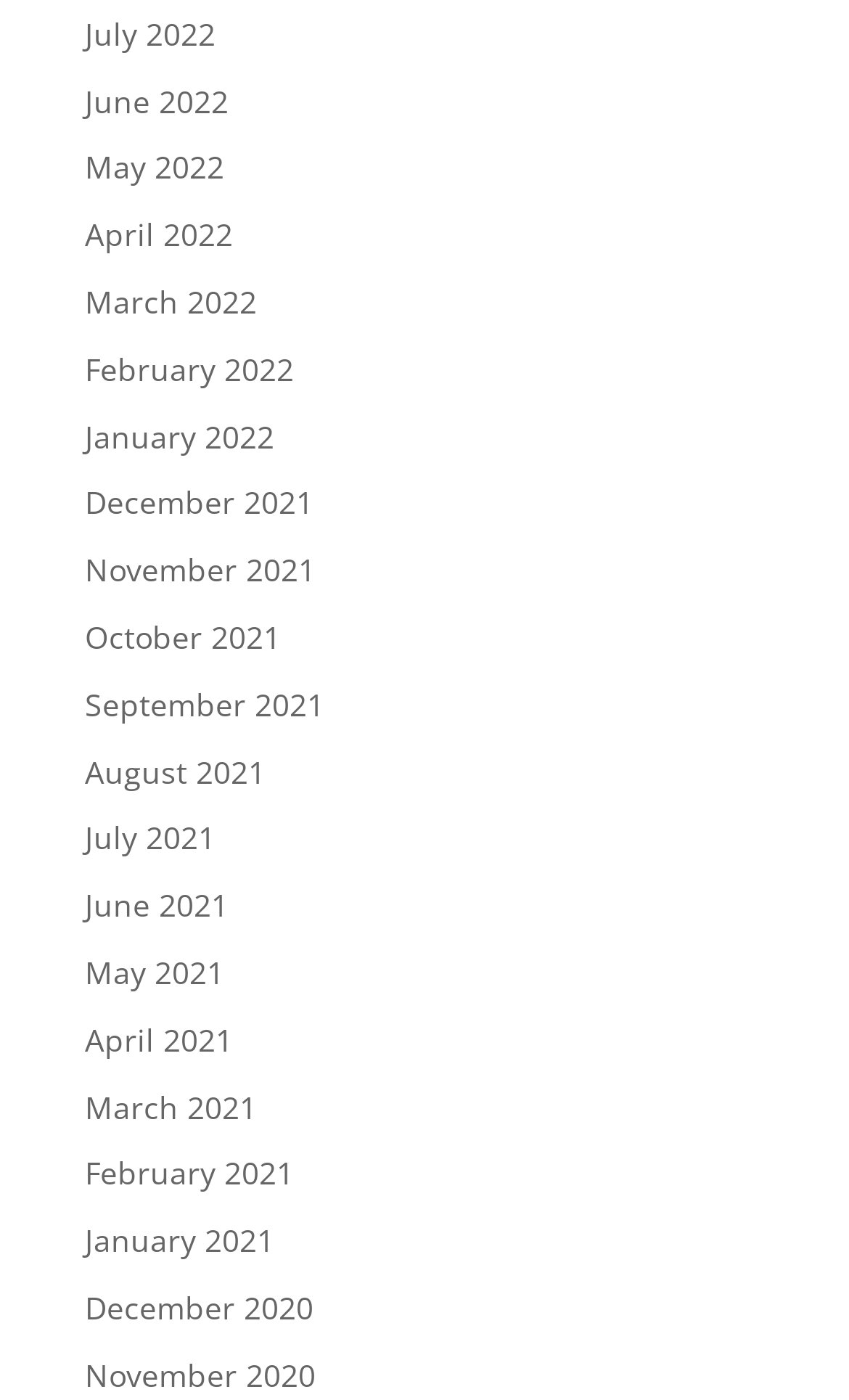What is the pattern of the month links?
Refer to the image and provide a thorough answer to the question.

By examining the list of links, I can see that the months are listed in descending order, from the most recent month (July 2022) to the oldest month (December 2020).